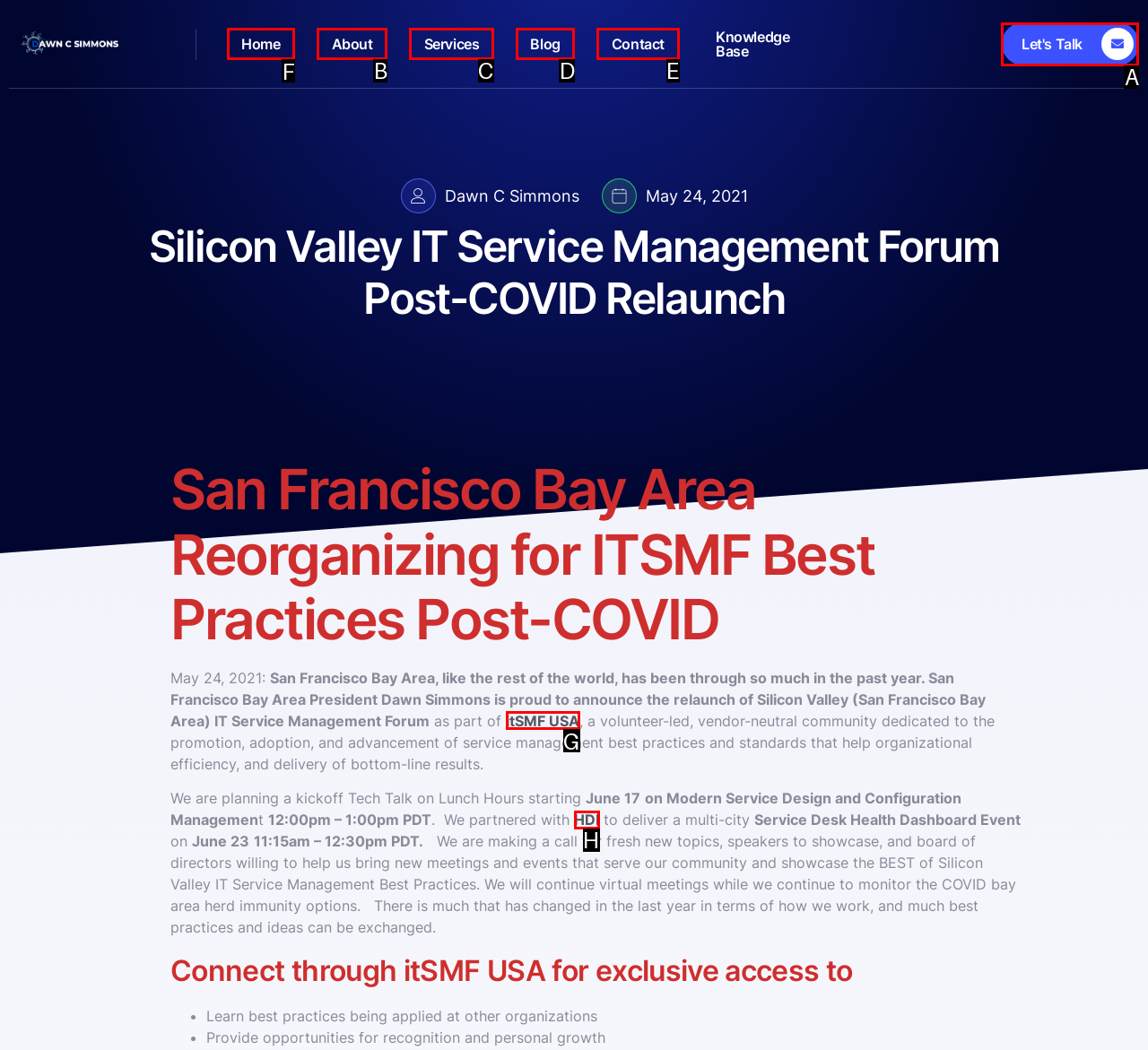Identify which HTML element should be clicked to fulfill this instruction: Click on Home Reply with the correct option's letter.

F